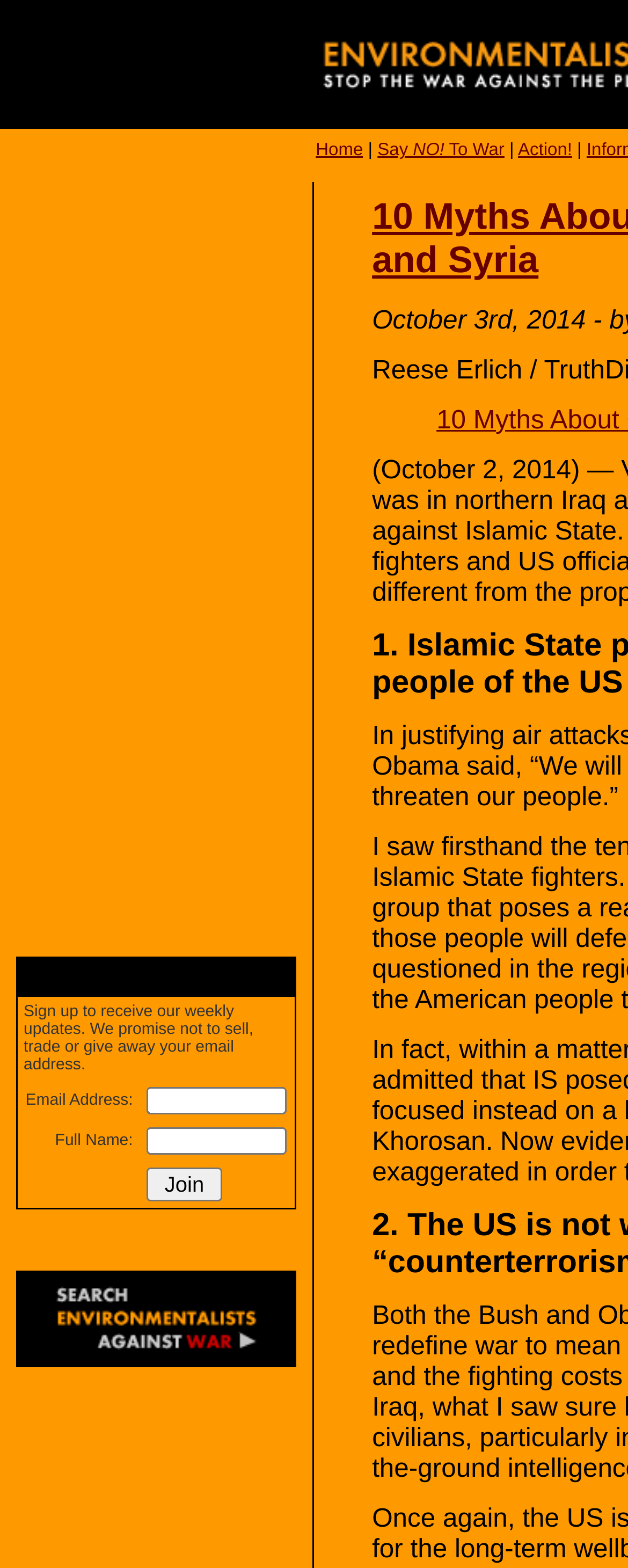Answer the question with a single word or phrase: 
What is the text of the search button?

Search Environmentalists Against War website